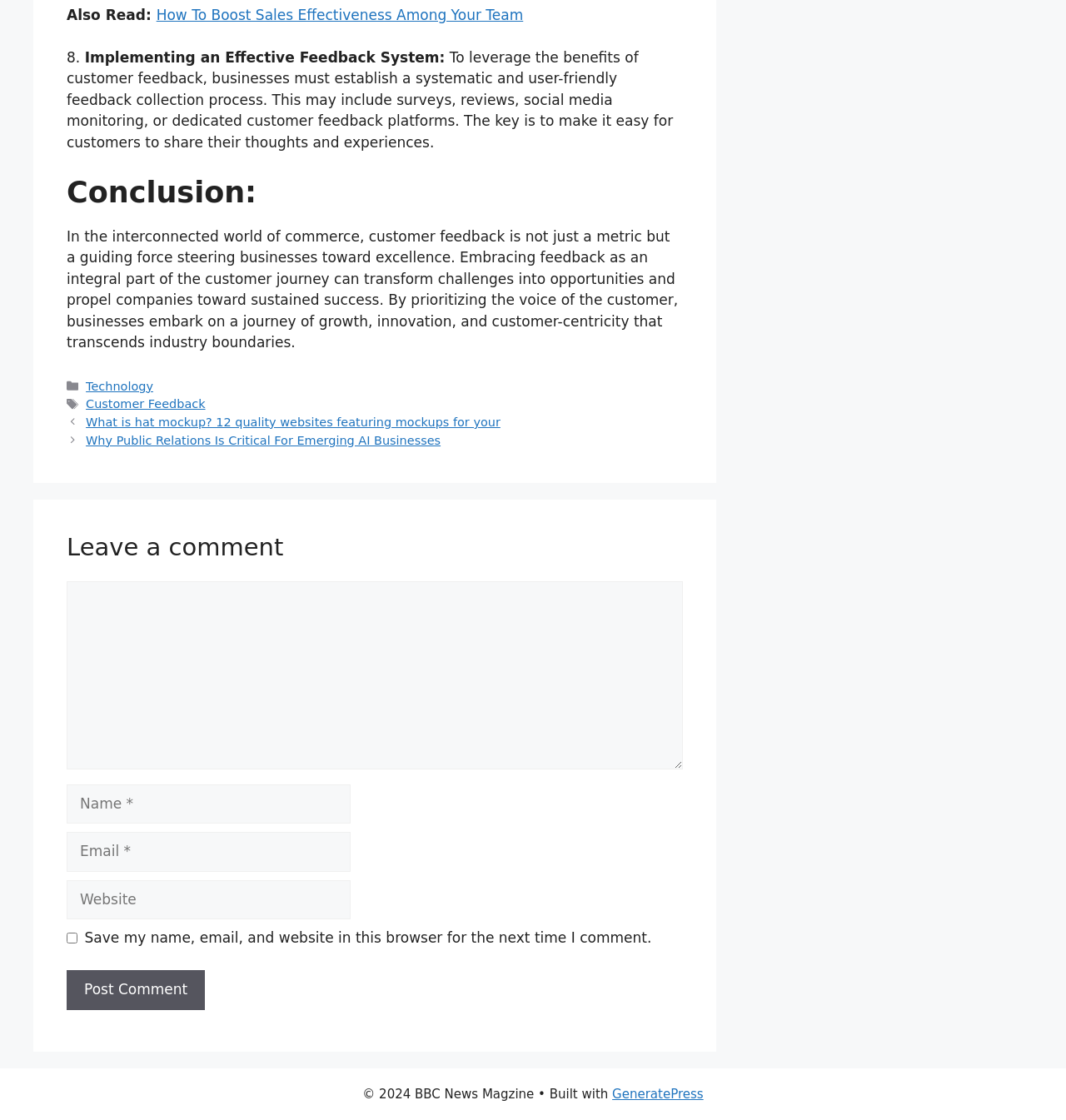How many links are there in the 'Also Read' section?
Give a one-word or short-phrase answer derived from the screenshot.

1